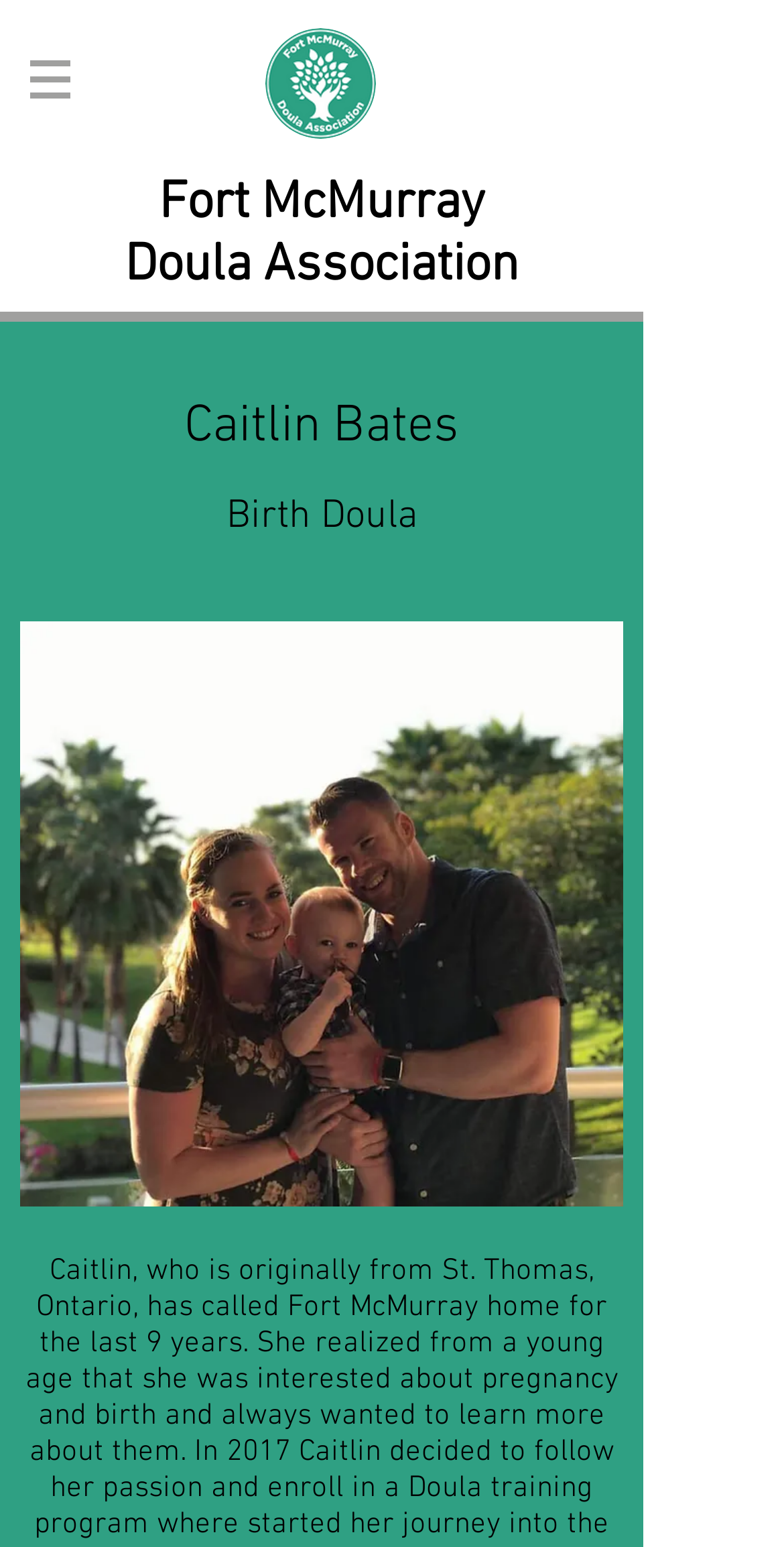Generate the main heading text from the webpage.

Fort McMurray Doula Association